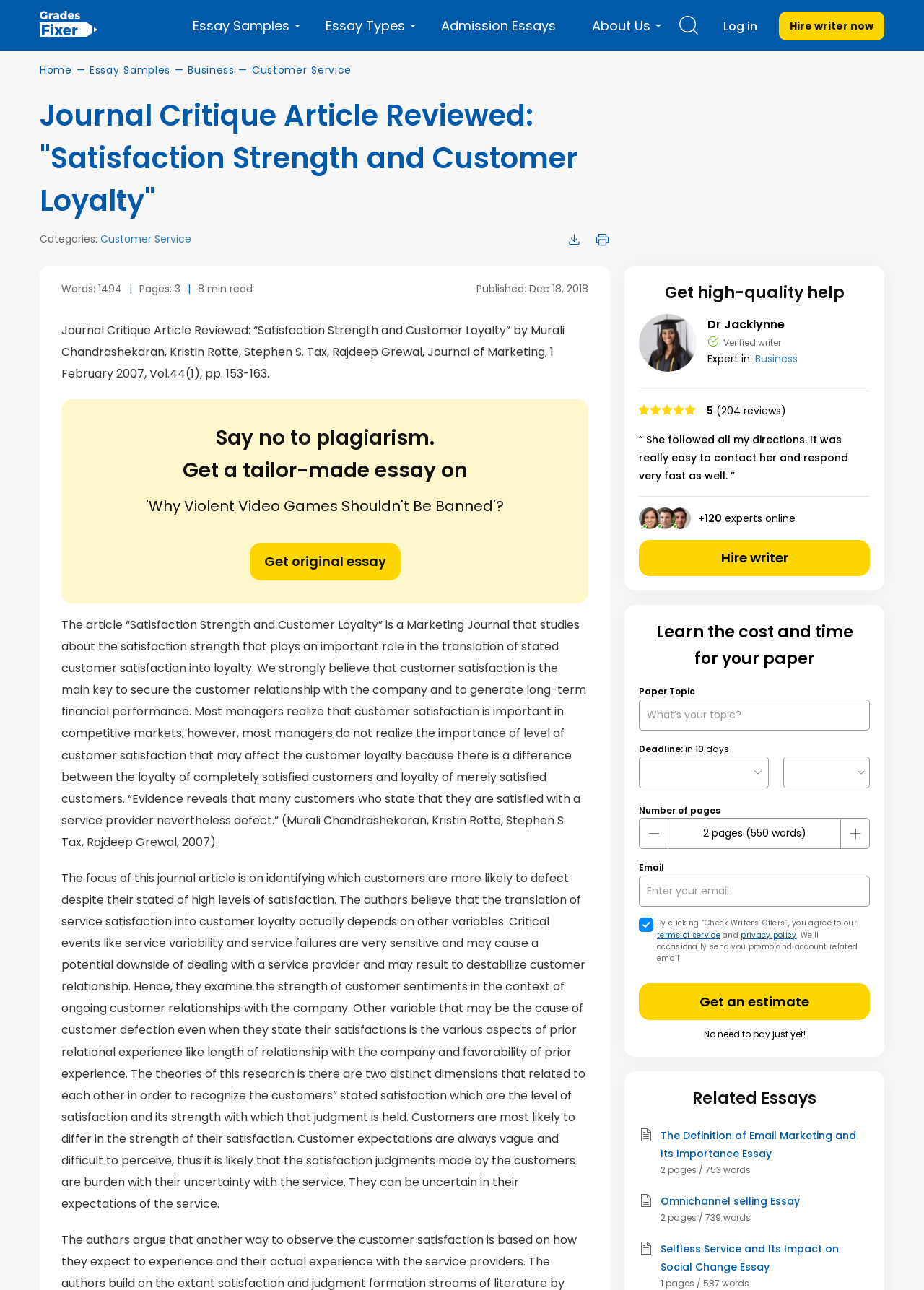Respond with a single word or phrase for the following question: 
What is the category of the essay?

Customer Service